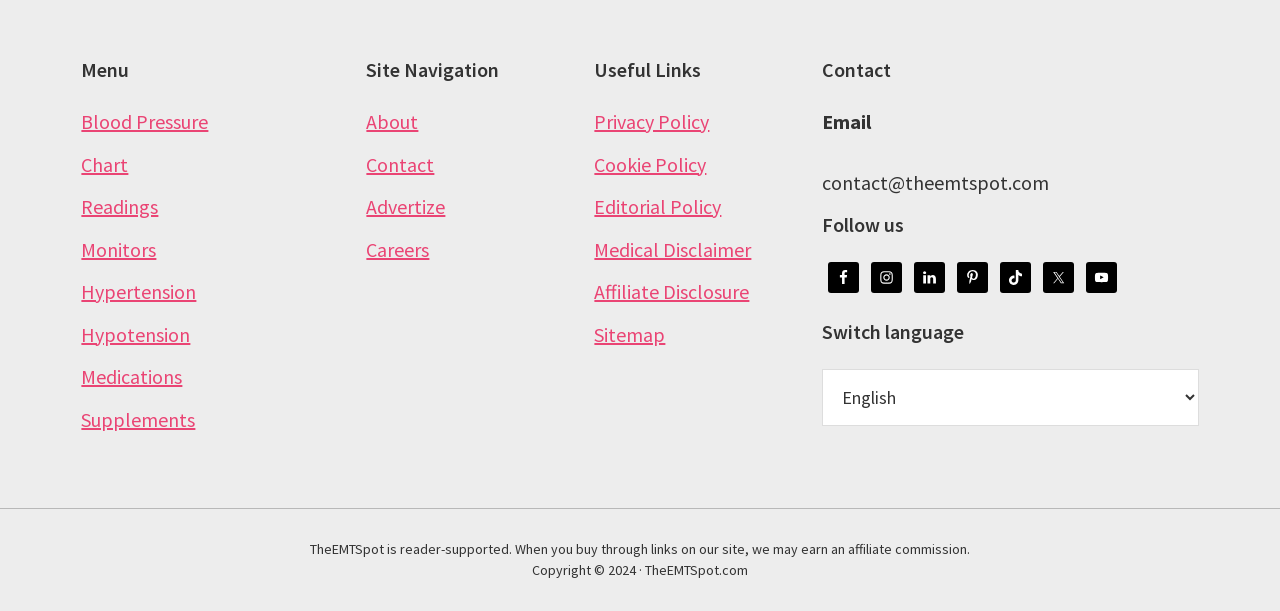Please respond to the question using a single word or phrase:
What is the purpose of the website according to the footer?

Reader-supported